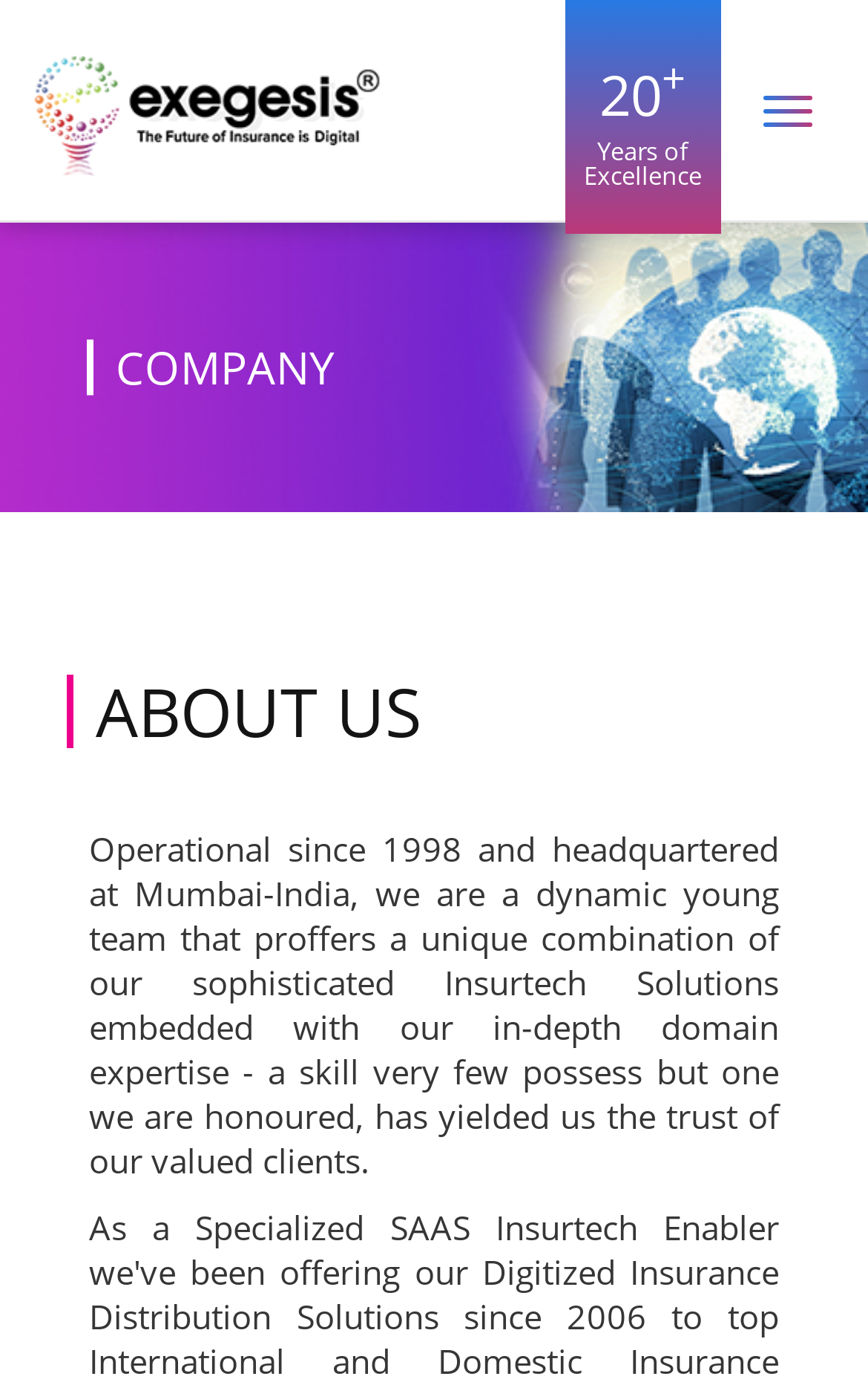Find the bounding box coordinates for the element described here: "aria-label="Share on Facebook"".

None